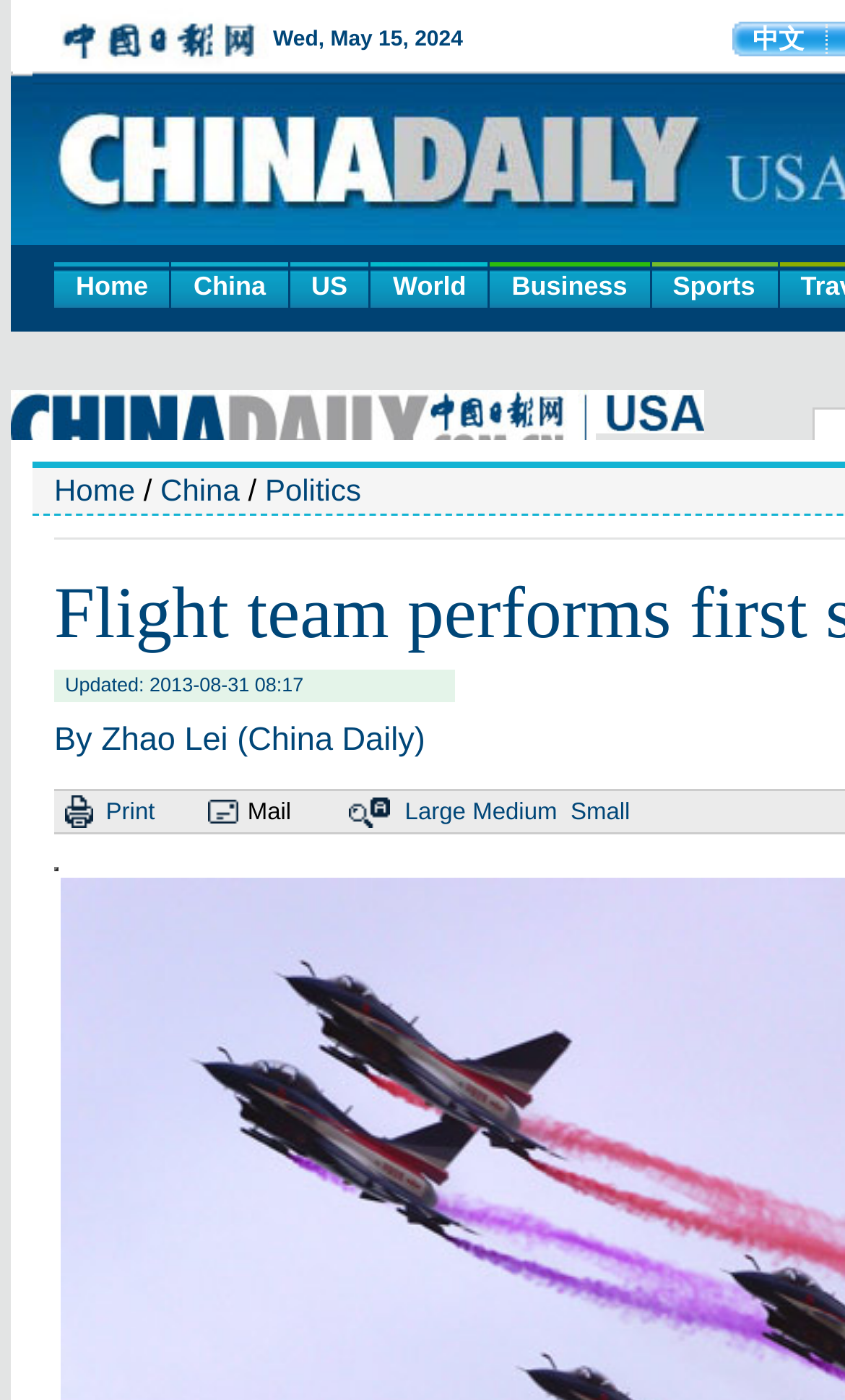Find and specify the bounding box coordinates that correspond to the clickable region for the instruction: "send the article by mail".

[0.293, 0.571, 0.345, 0.589]